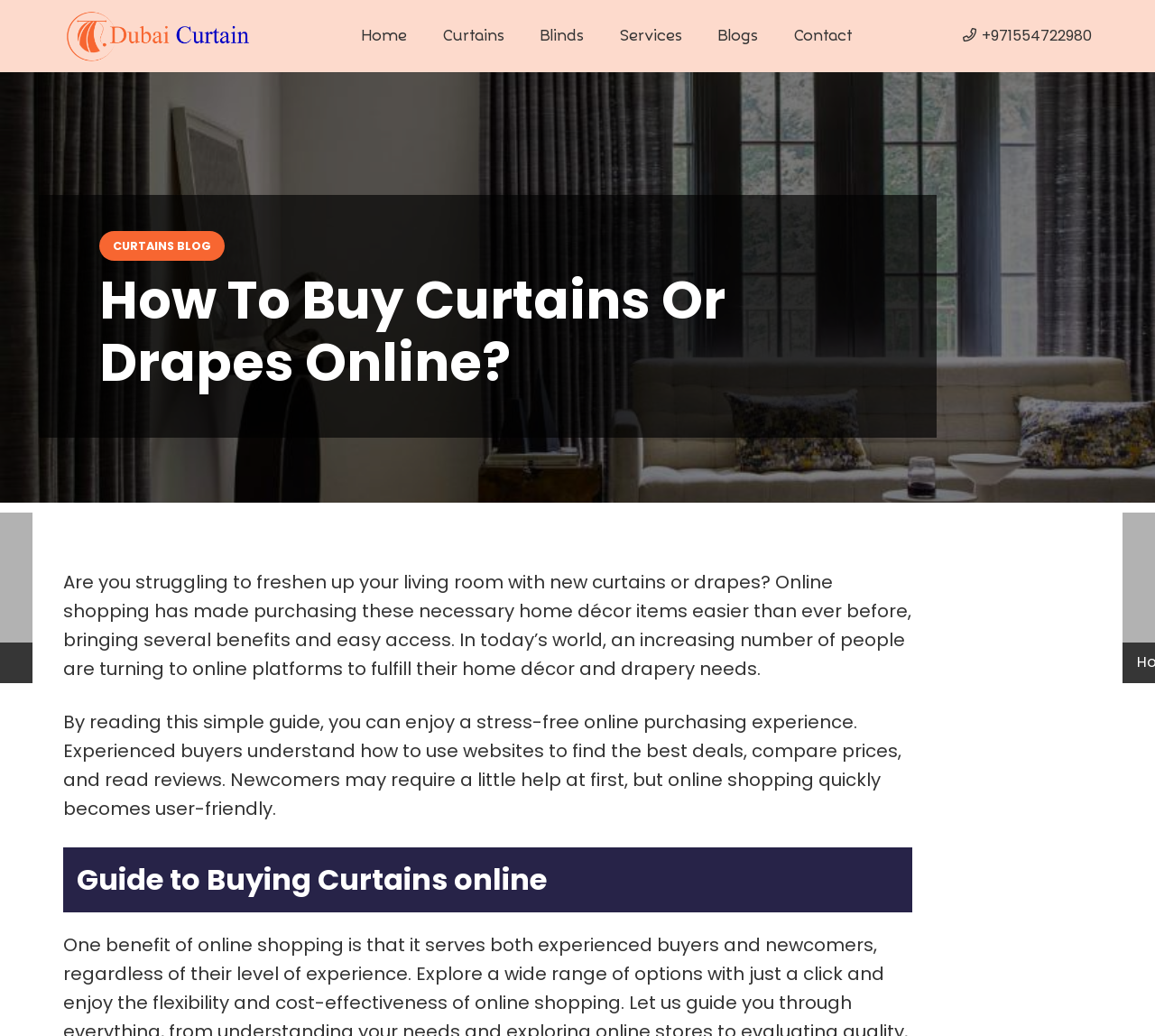Find the bounding box coordinates for the area you need to click to carry out the instruction: "Click on the 'CURTAINS BLOG' link". The coordinates should be four float numbers between 0 and 1, indicated as [left, top, right, bottom].

[0.086, 0.223, 0.195, 0.252]